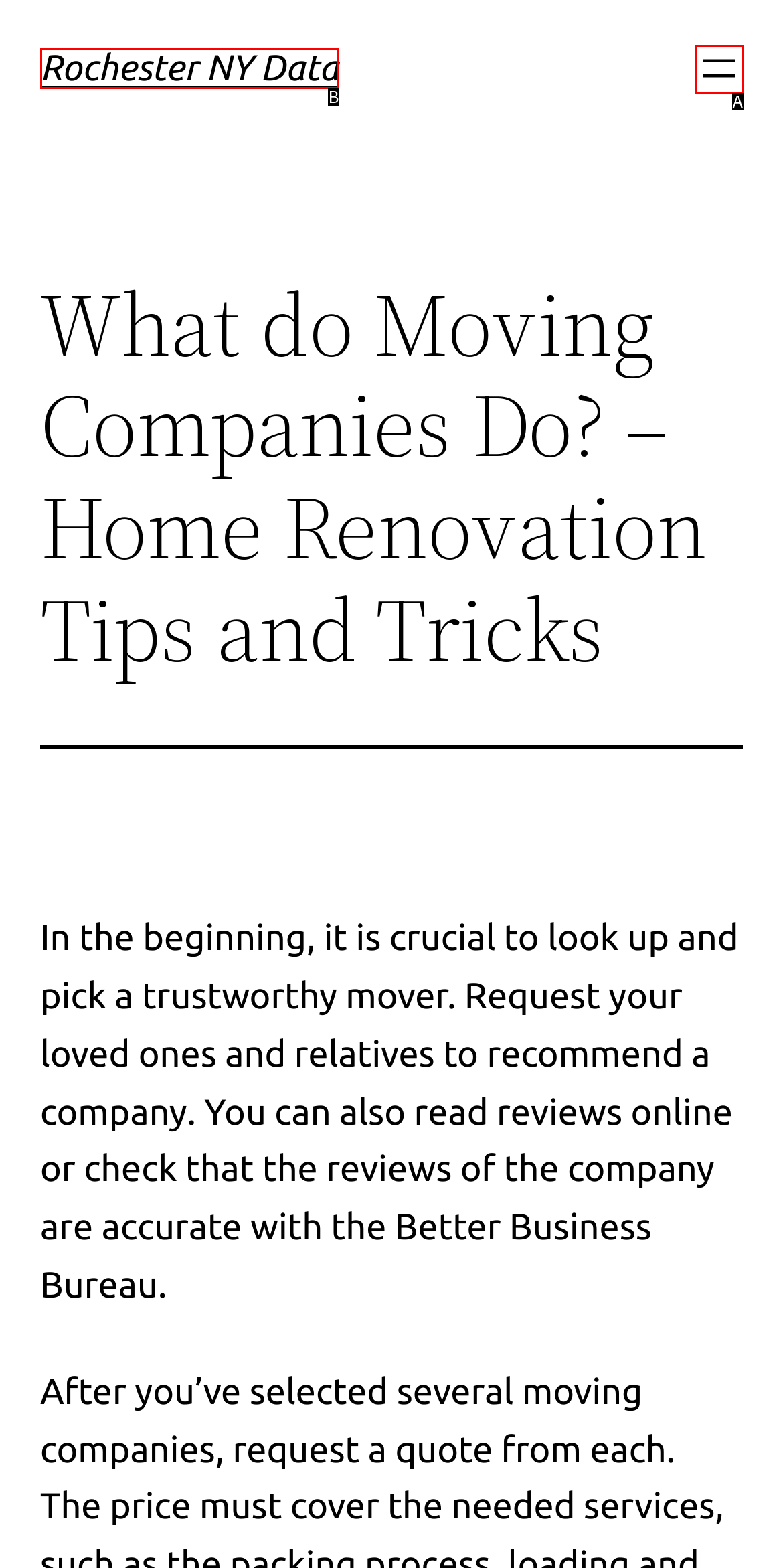Choose the letter that best represents the description: aria-label="Open menu". Provide the letter as your response.

A